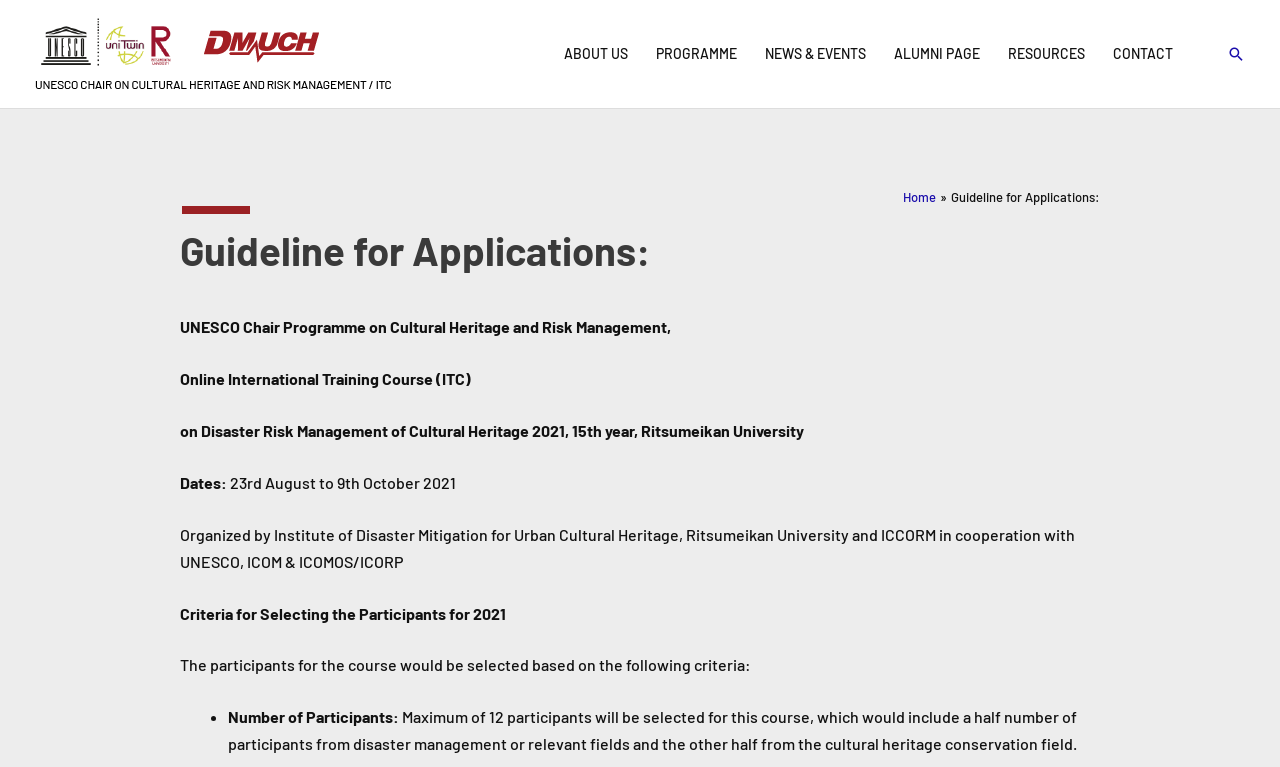Generate a comprehensive description of the webpage.

The webpage appears to be a guideline for applications to the UNESCO Chair Programme on Cultural Heritage and Risk Management, specifically for the Online International Training Course (ITC) on Disaster Risk Management of Cultural Heritage 2021. 

At the top left, there is a link and an image with the same title "UNESCO Chair on Cultural Heritage and Risk Management / ITC, DMUCH". 

On the top right, there is a navigation menu with six links: "ABOUT US", "PROGRAMME", "NEWS & EVENTS", "ALUMNI PAGE", "RESOURCES", and "CONTACT". 

Below the navigation menu, there is a search icon link at the top right corner. 

Below the search icon, there is a breadcrumb navigation with a link to "Home" and a static text "Guideline for Applications:". 

The main content of the webpage is divided into several sections. The first section has a heading "Guideline for Applications:" and provides information about the online international training course, including the dates, organizer, and cooperating organizations. 

The second section is about the criteria for selecting participants for 2021, which includes the number of participants, the selection criteria, and the required fields of expertise.